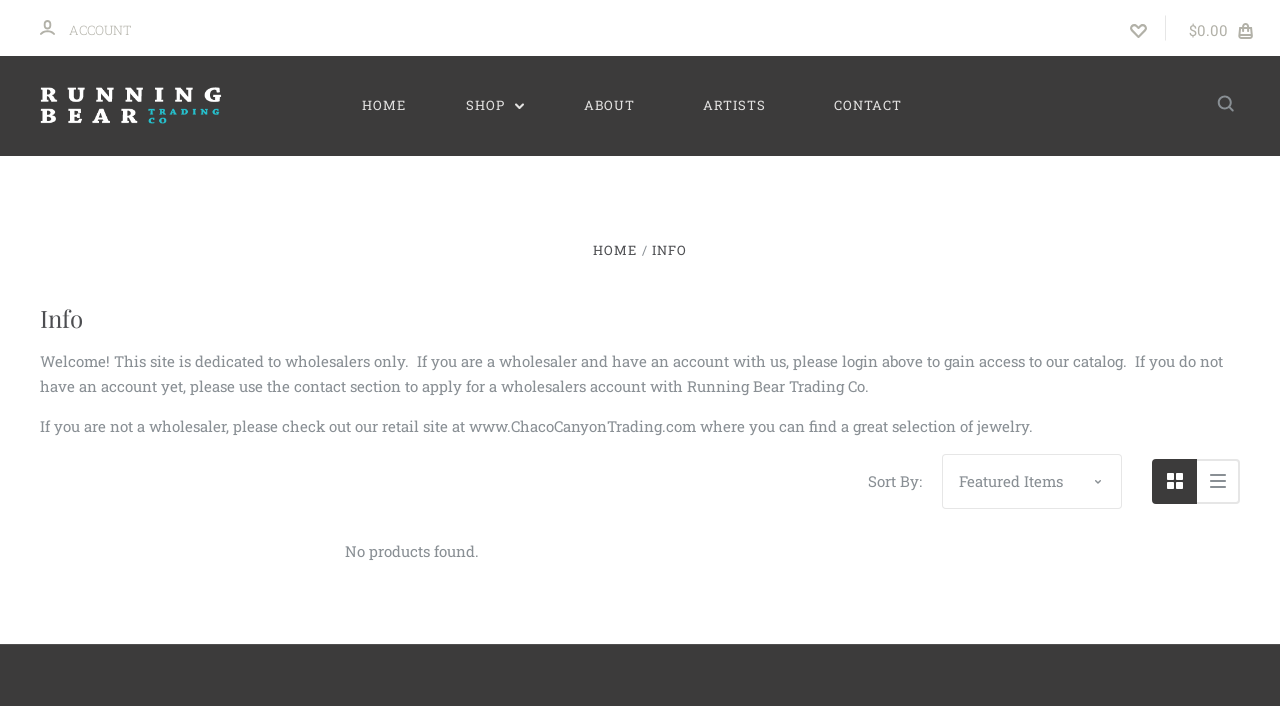Please find the bounding box for the following UI element description. Provide the coordinates in (top-left x, top-left y, bottom-right x, bottom-right y) format, with values between 0 and 1: Home

[0.267, 0.112, 0.333, 0.188]